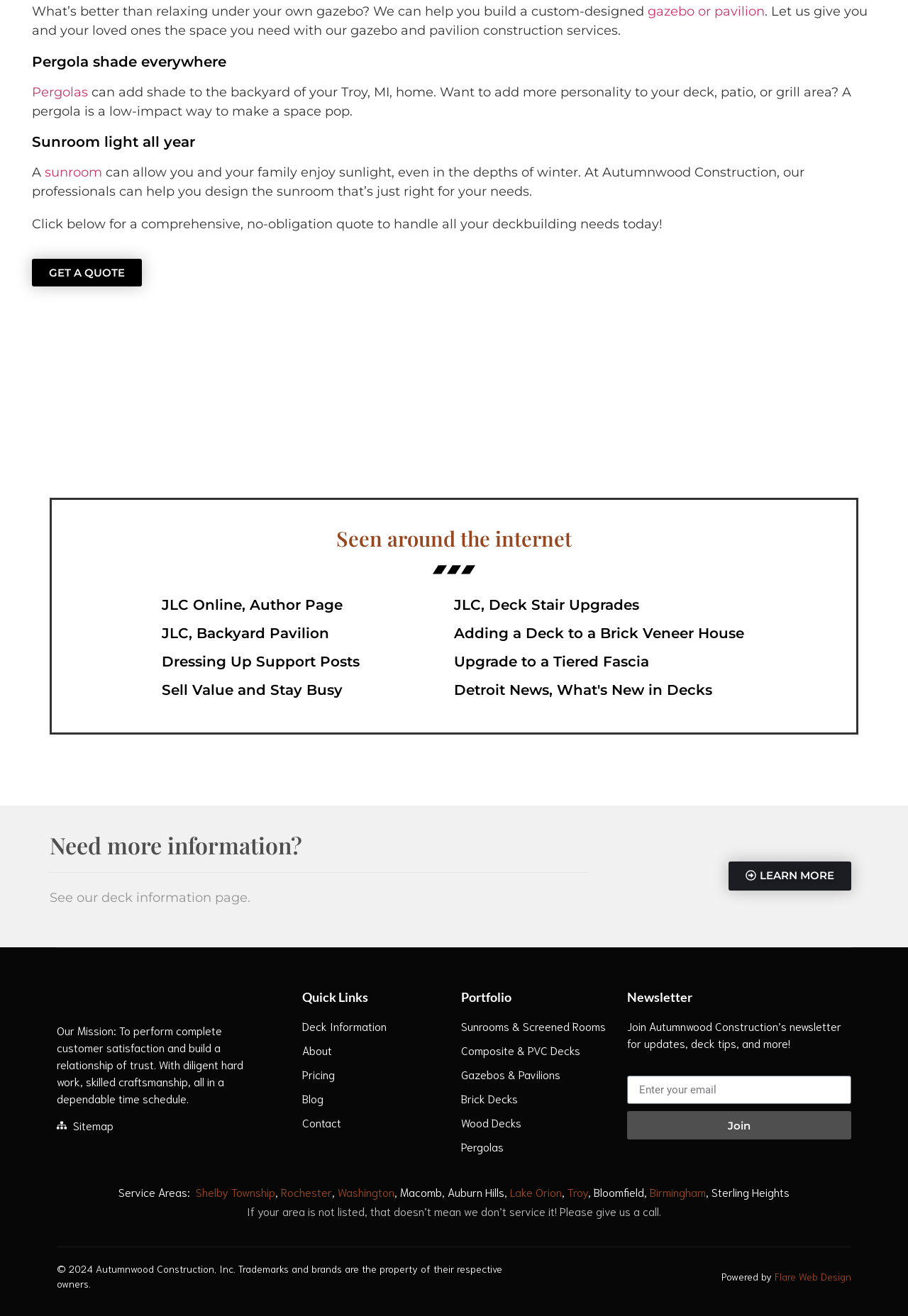Please find the bounding box coordinates of the section that needs to be clicked to achieve this instruction: "Explore the portfolio of sunrooms and screened rooms".

[0.508, 0.773, 0.675, 0.786]